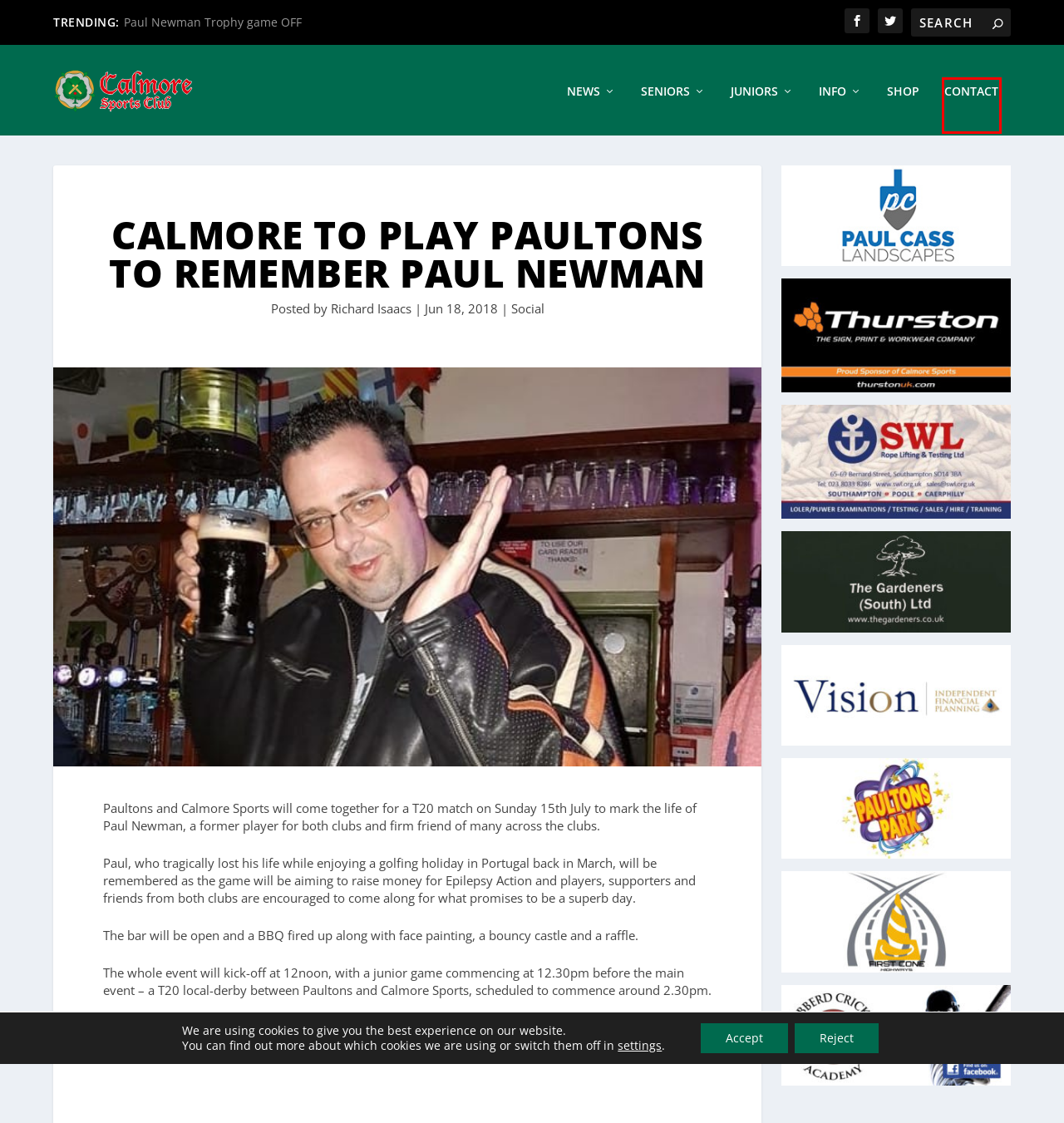You have a screenshot of a webpage with a red bounding box highlighting a UI element. Your task is to select the best webpage description that corresponds to the new webpage after clicking the element. Here are the descriptions:
A. Contact Us | Calmore Sports Club
B. Tables | Calmore Sports Club
C. Club Committee | Calmore Sports Club
D. Club Details | Calmore Sports Club
E. JOIN THE NEW CALMORE SPORTS 100 CLUB | Calmore Sports Club
F. Club TropiCalmore is back! | Calmore Sports Club
G. Welcome to the Calmore Sports CC Shop!
H. Calmore Sports Club | Cricket Club playing in the Southern Premier League

A